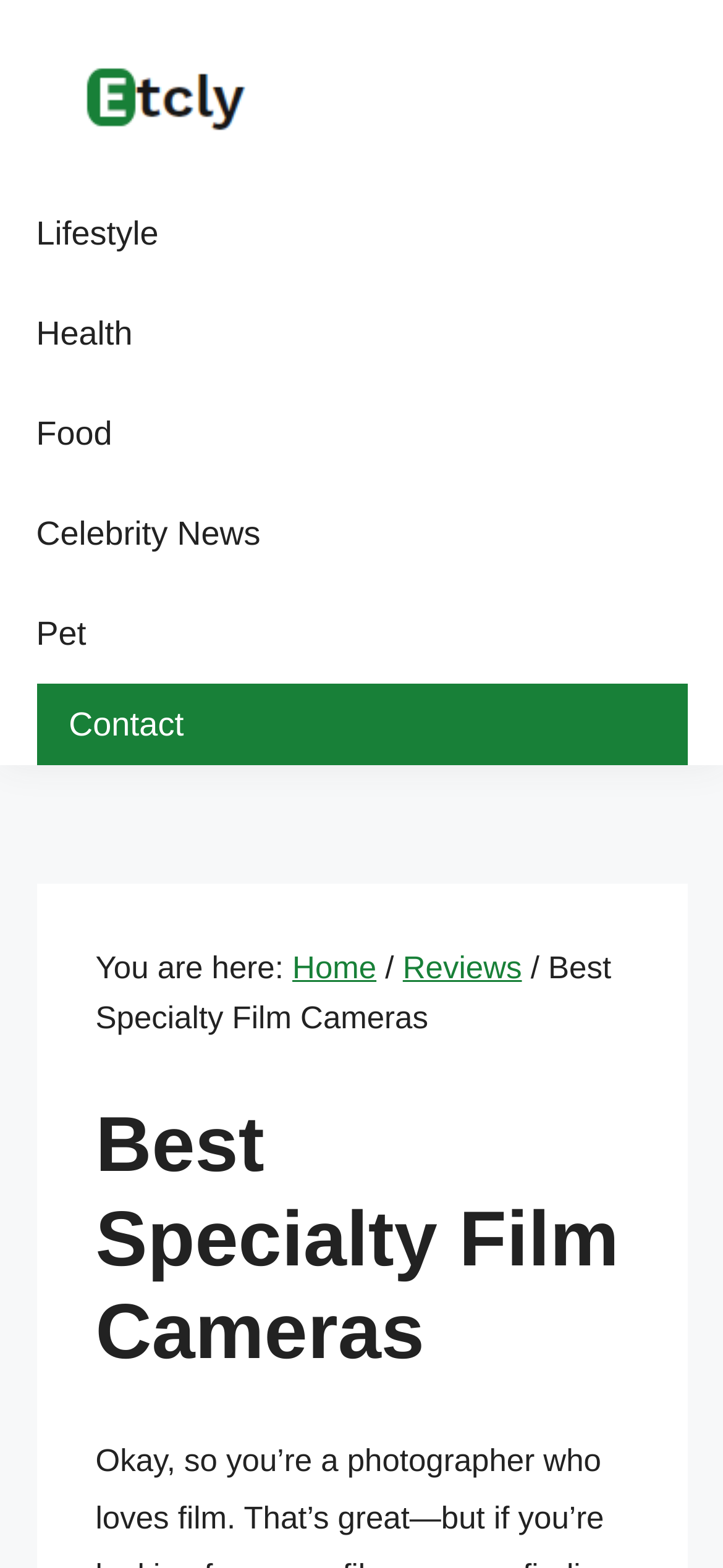Find the bounding box coordinates of the element to click in order to complete the given instruction: "Search."

None